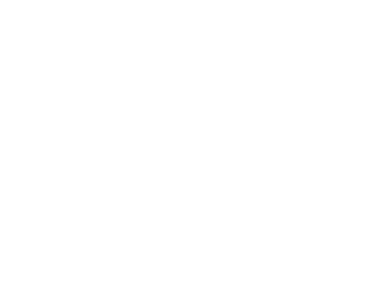Why is Digital Legacy Planning important?
Answer the question with a detailed and thorough explanation.

Planning for a digital legacy ensures that families can access important information and maintain continuity in memory and legacy, supporting loved ones during a challenging time.